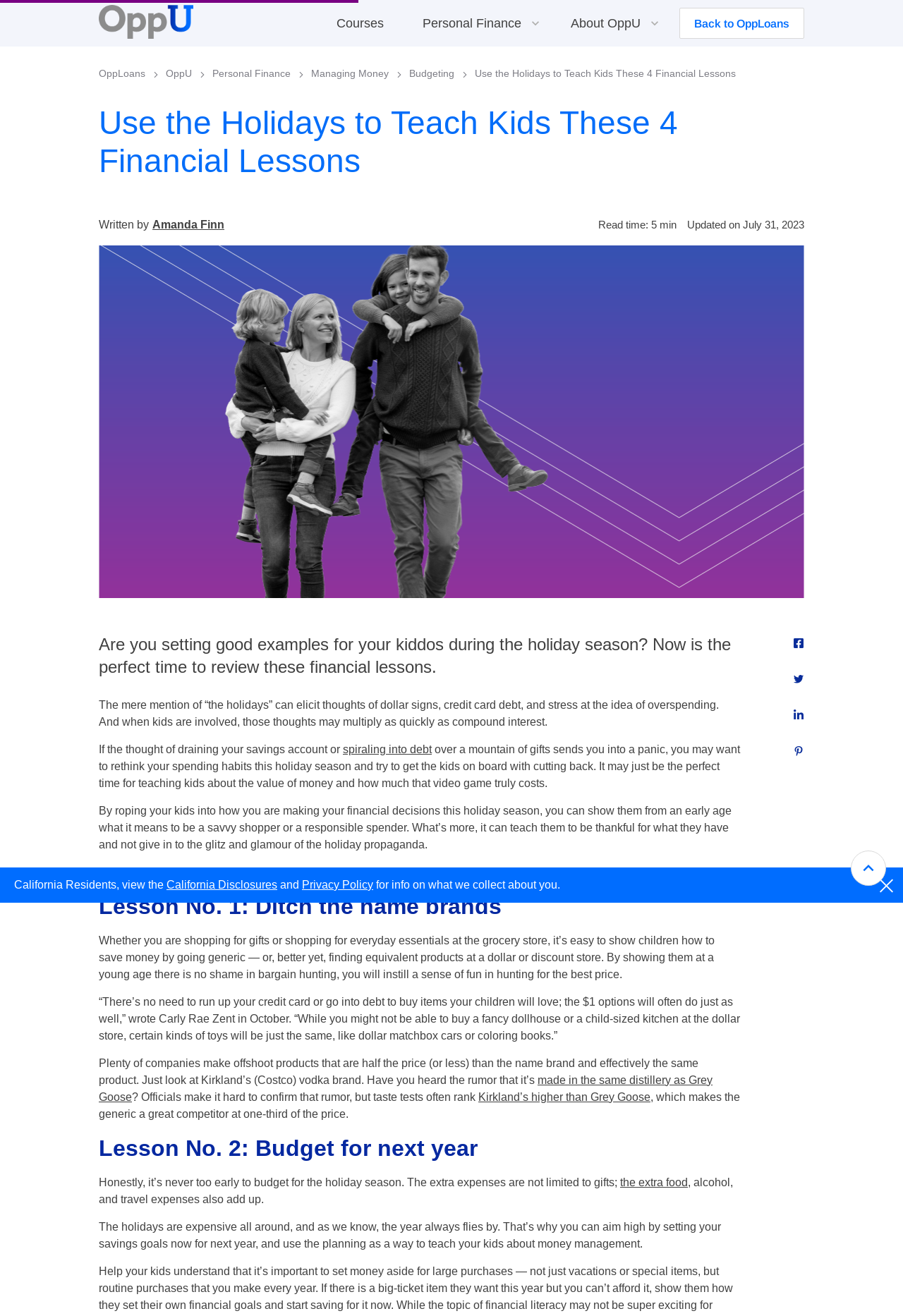Please specify the bounding box coordinates of the clickable region necessary for completing the following instruction: "Read the article about teaching kids about money". The coordinates must consist of four float numbers between 0 and 1, i.e., [left, top, right, bottom].

[0.109, 0.501, 0.809, 0.533]